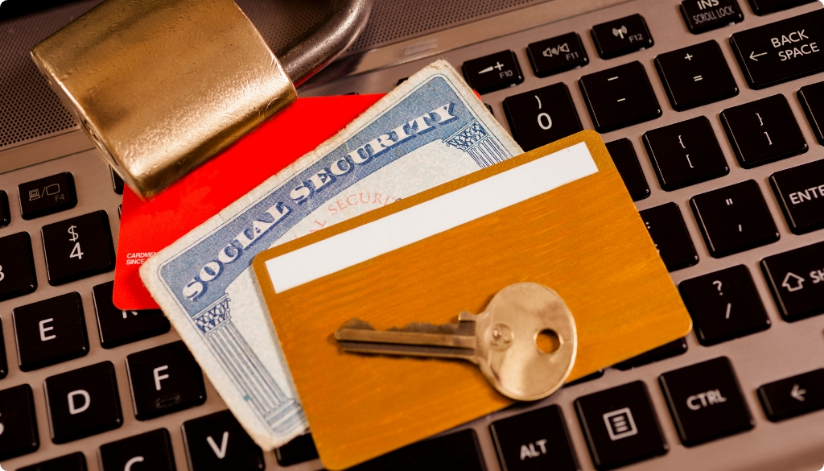What is the main theme of the image?
Please provide a single word or phrase in response based on the screenshot.

Importance of data security